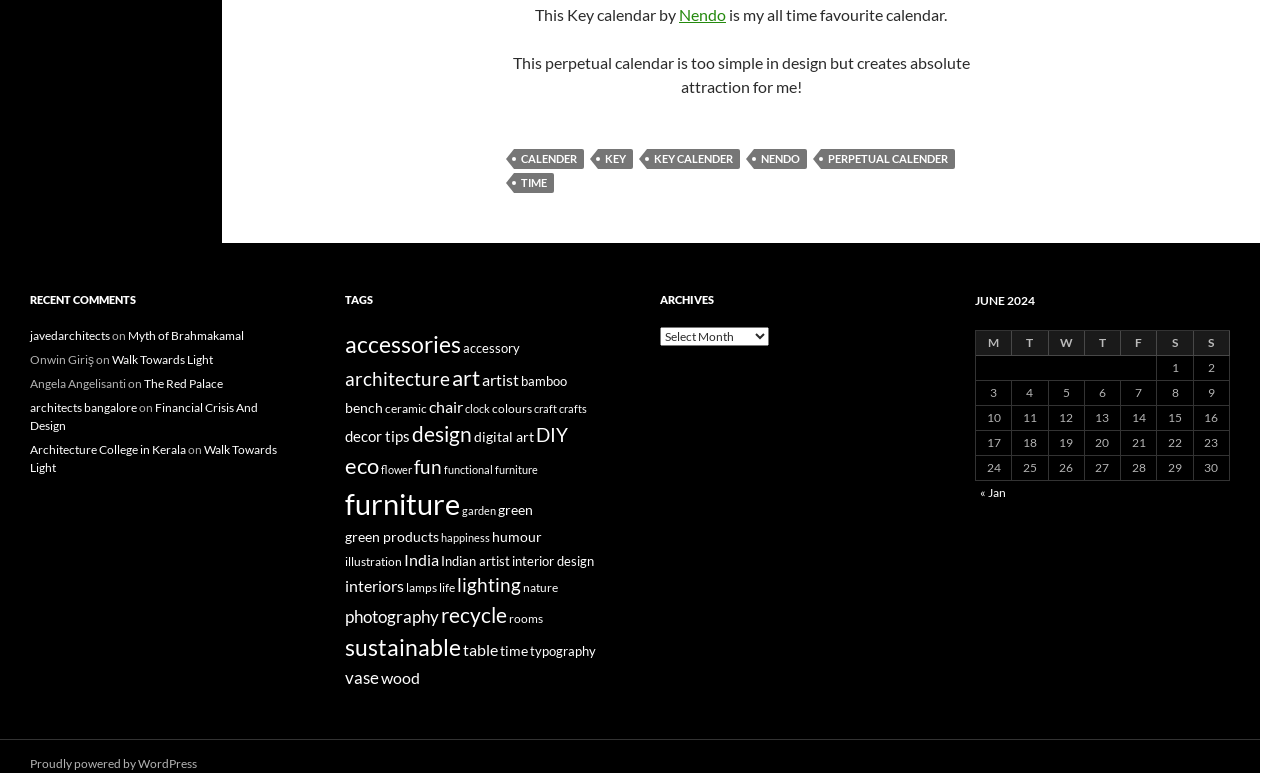What is the purpose of the 'CALENDER' link?
Refer to the image and provide a one-word or short phrase answer.

To access calendar-related content